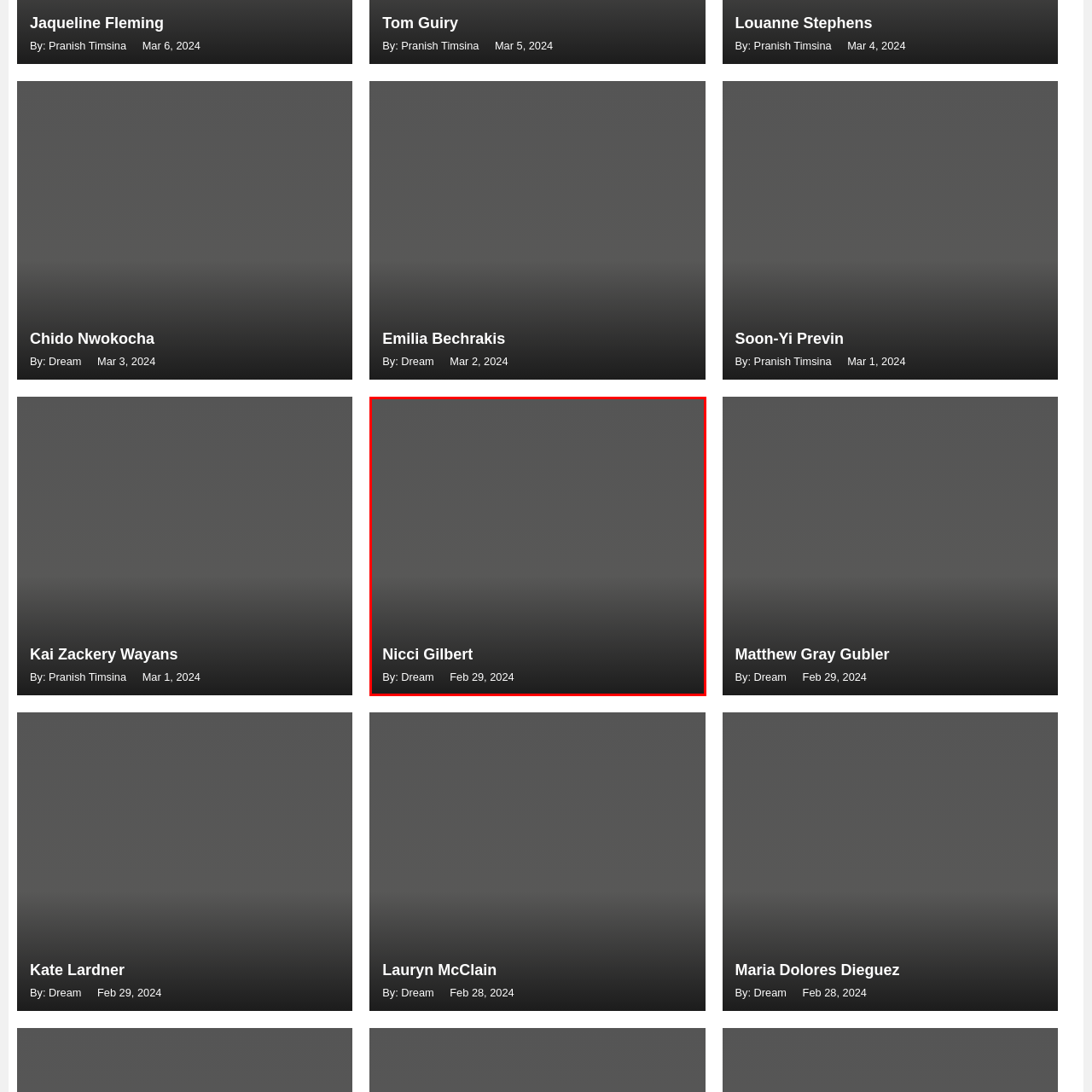What is the purpose of the design in the image?
View the image contained within the red box and provide a one-word or short-phrase answer to the question.

To highlight Nicci Gilbert's contributions